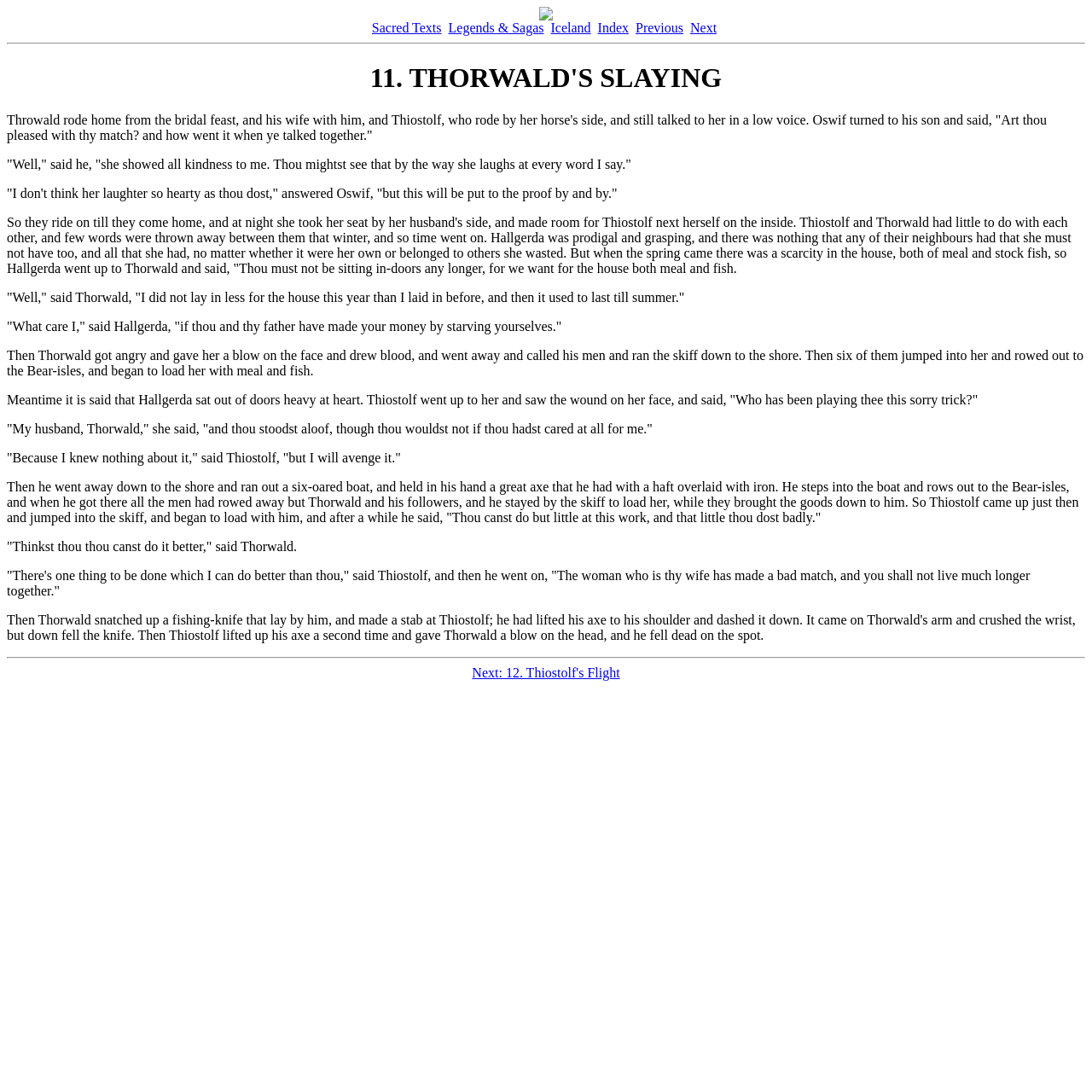Please find the bounding box for the UI component described as follows: "Next: 12. Thiostolf's Flight".

[0.432, 0.609, 0.568, 0.623]